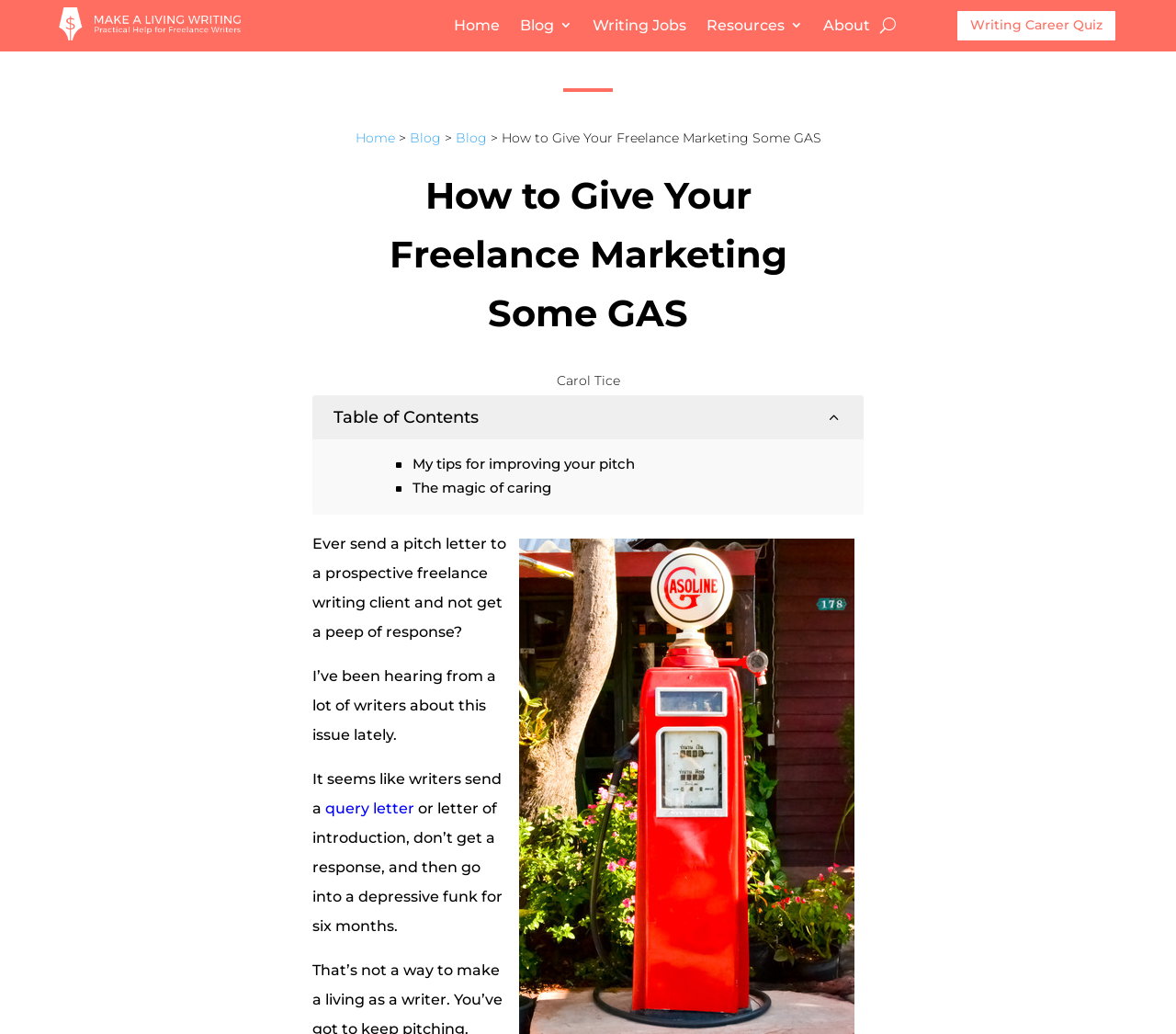Identify the bounding box coordinates of the clickable section necessary to follow the following instruction: "Click on the 'Make a Living Writing' link". The coordinates should be presented as four float numbers from 0 to 1, i.e., [left, top, right, bottom].

[0.05, 0.026, 0.206, 0.043]